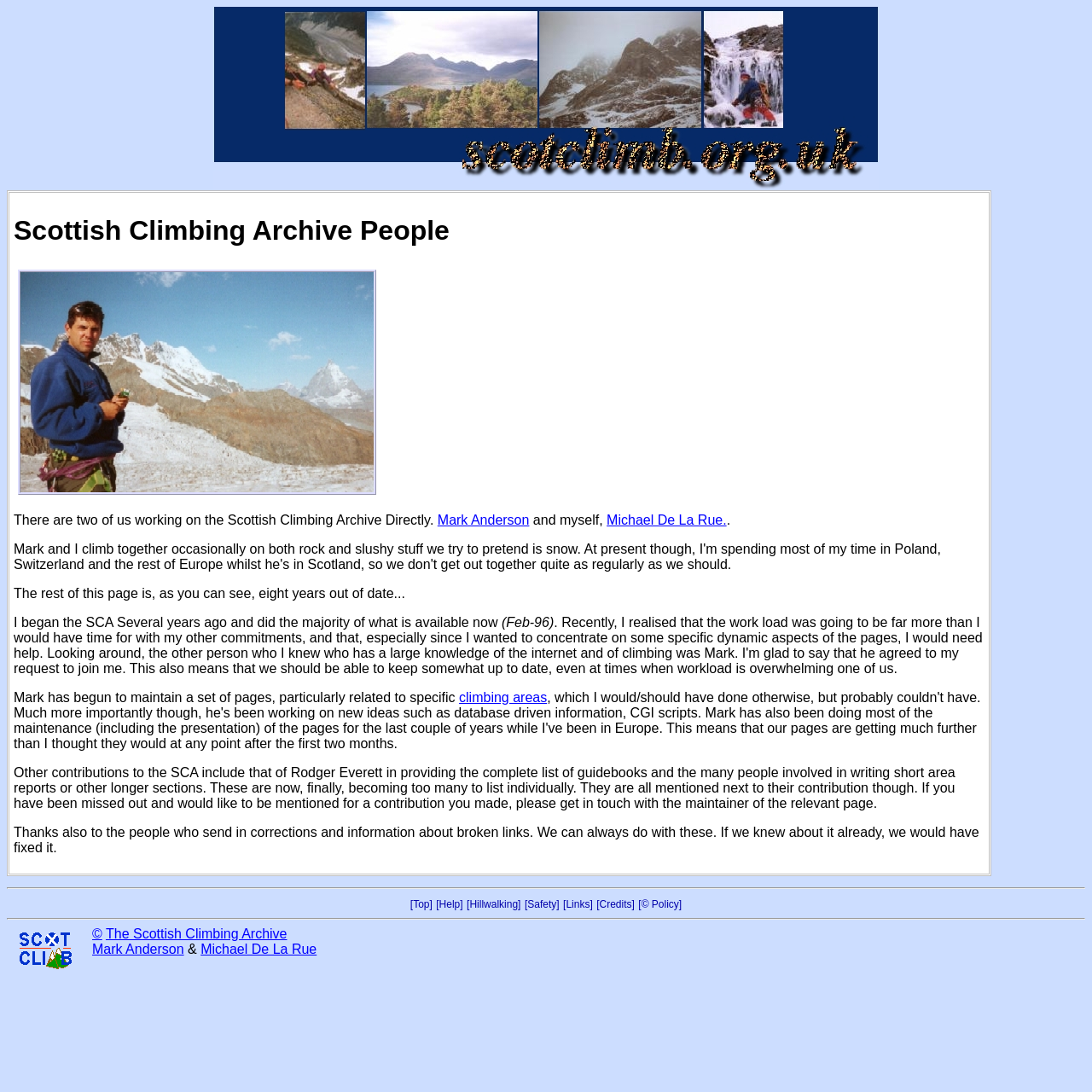Determine the bounding box coordinates of the clickable region to follow the instruction: "Learn more about Wills".

None